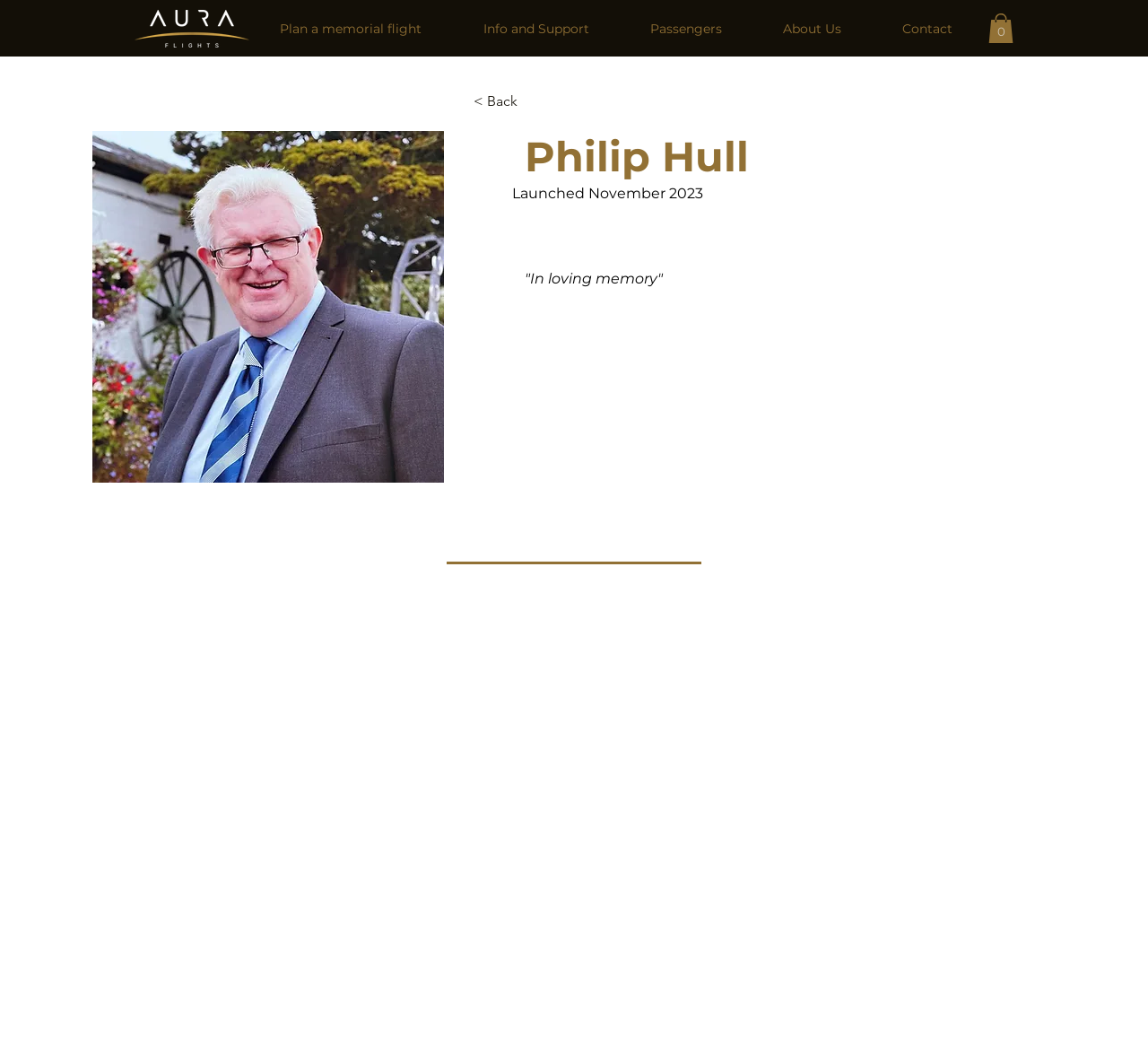Provide the bounding box coordinates for the UI element that is described by this text: "Plan a memorial flight". The coordinates should be in the form of four float numbers between 0 and 1: [left, top, right, bottom].

[0.217, 0.006, 0.394, 0.048]